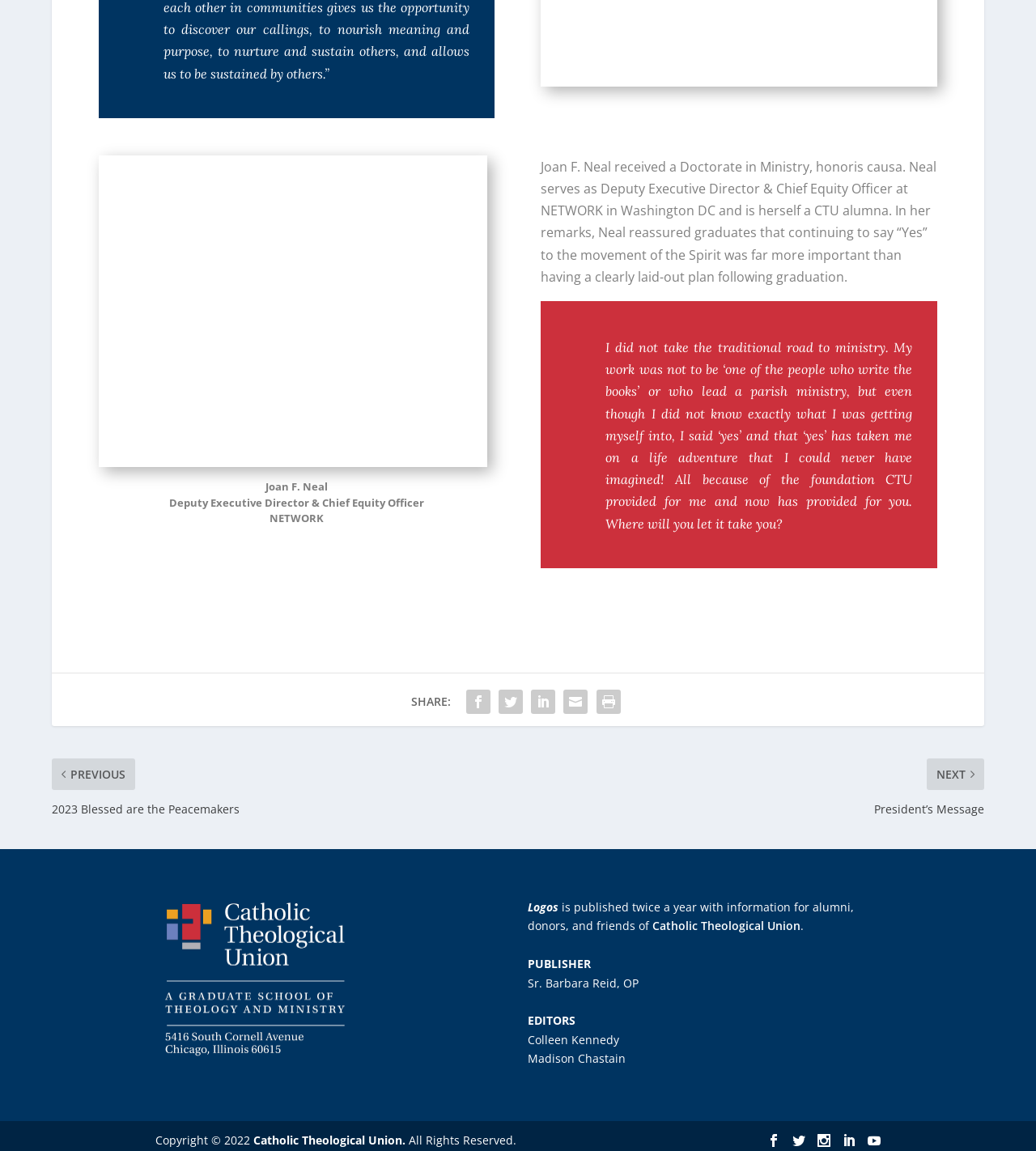Please answer the following question as detailed as possible based on the image: 
Who is the publisher of Logos?

I found the text 'PUBLISHER' followed by 'Sr. Barbara Reid, OP' on the webpage, which indicates that Sr. Barbara Reid, OP is the publisher of Logos.